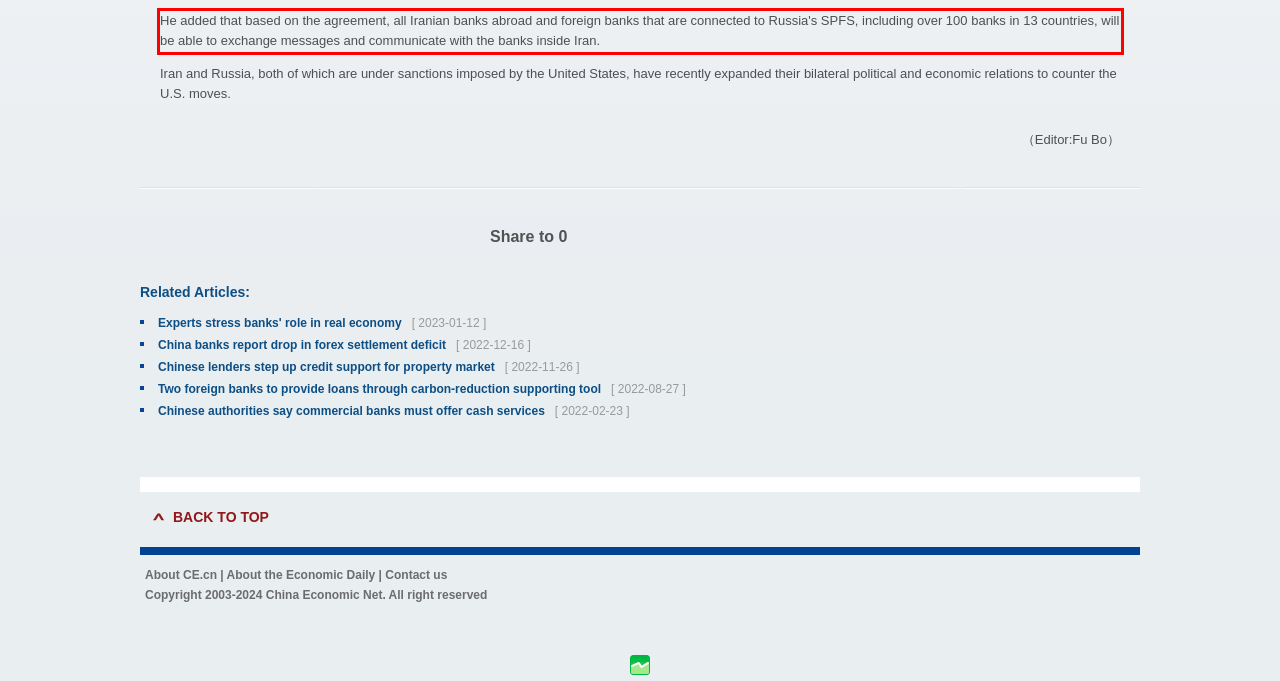Using the provided screenshot, read and generate the text content within the red-bordered area.

He added that based on the agreement, all Iranian banks abroad and foreign banks that are connected to Russia's SPFS, including over 100 banks in 13 countries, will be able to exchange messages and communicate with the banks inside Iran.